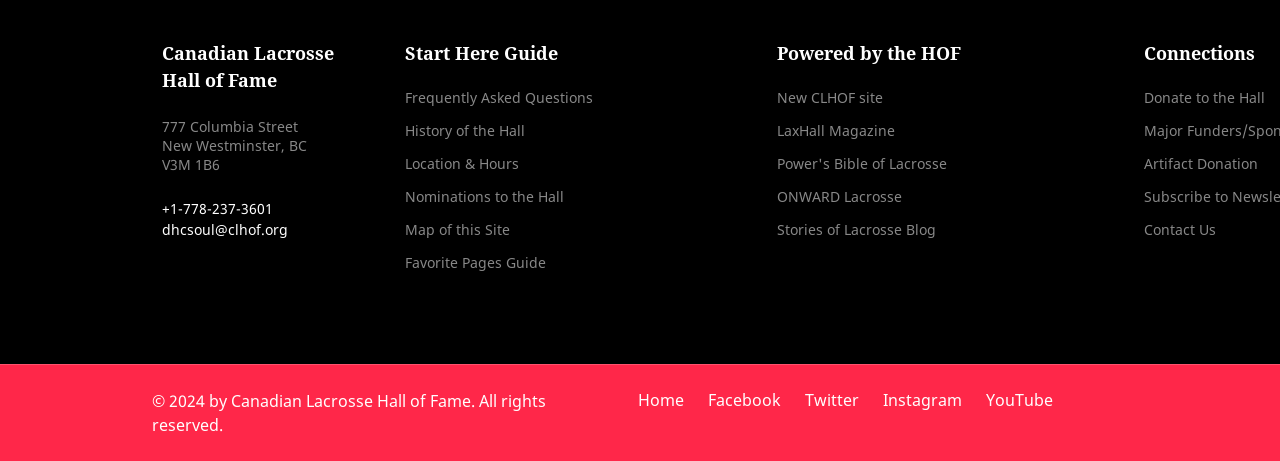Indicate the bounding box coordinates of the clickable region to achieve the following instruction: "Click the 'Subscribe' button."

None